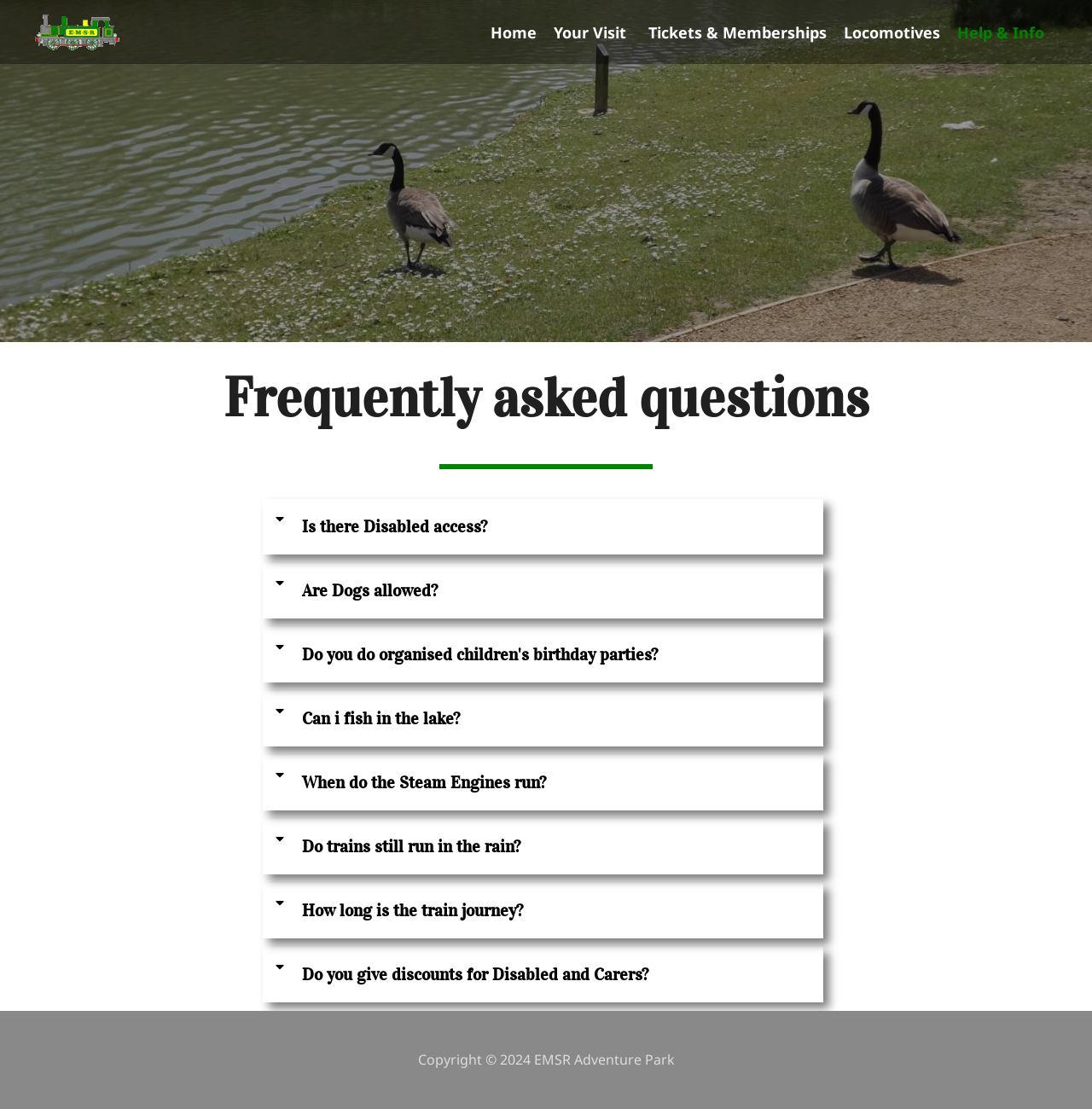Can I bring my dog to the park?
Deliver a detailed and extensive answer to the question.

The FAQ section explicitly states that dogs are not allowed in the park, as indicated by the 'Are Dogs allowed?' button.